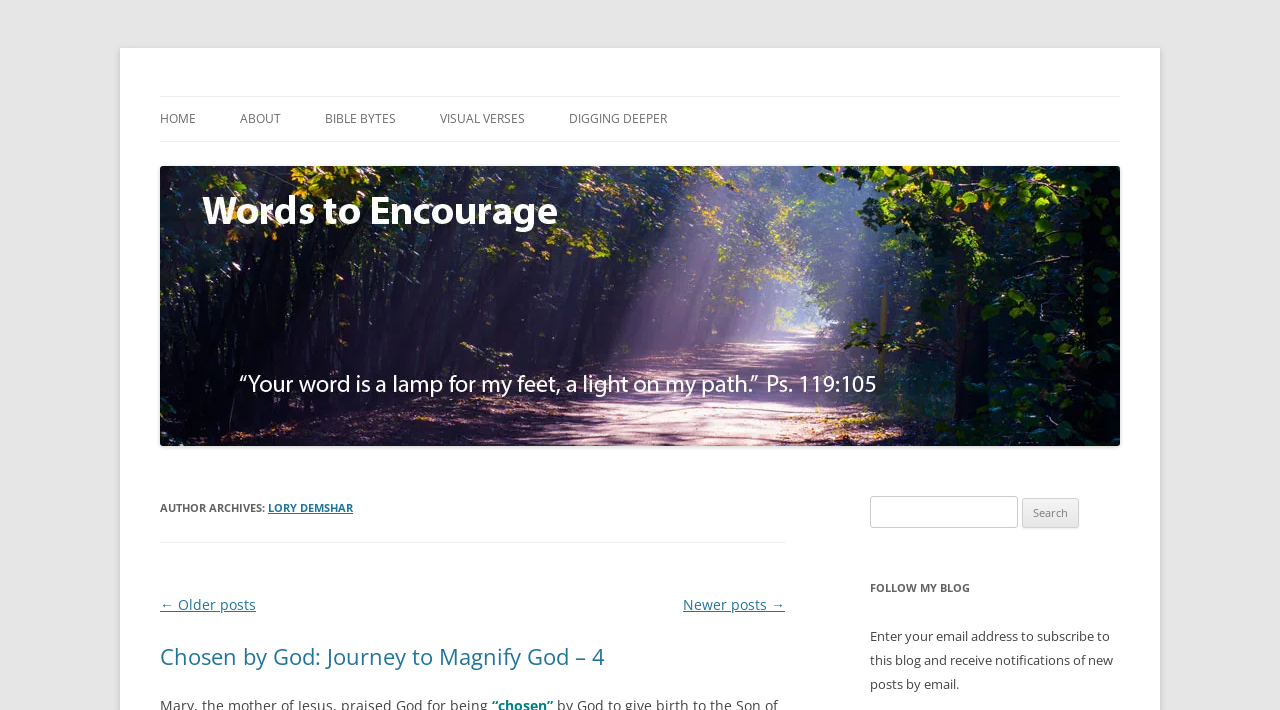Can you look at the image and give a comprehensive answer to the question:
How can I subscribe to the blog?

I found the answer by looking at the section 'FOLLOW MY BLOG' with a description 'Enter your email address to subscribe to this blog and receive notifications of new posts by email.' which suggests that I can subscribe to the blog by entering my email address.